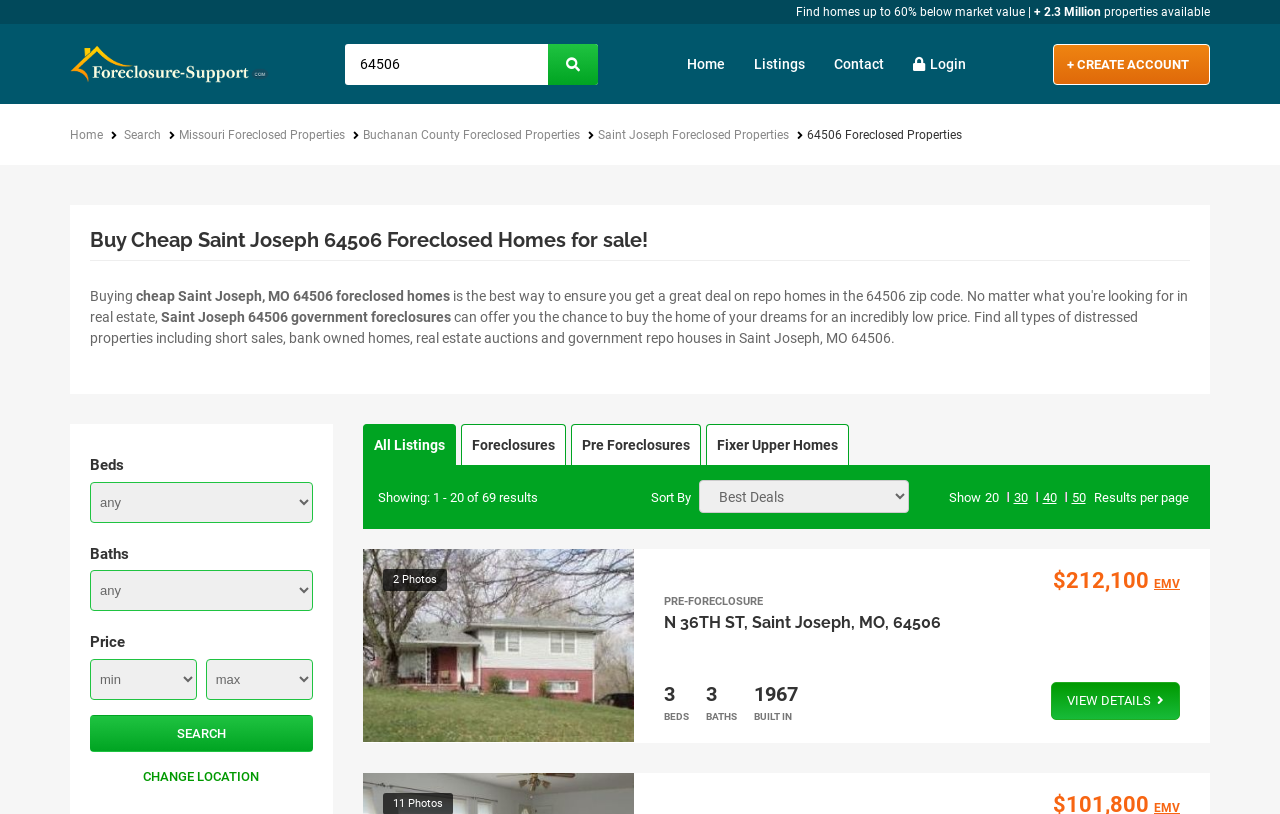For the given element description Listings, determine the bounding box coordinates of the UI element. The coordinates should follow the format (top-left x, top-left y, bottom-right x, bottom-right y) and be within the range of 0 to 1.

[0.579, 0.029, 0.639, 0.128]